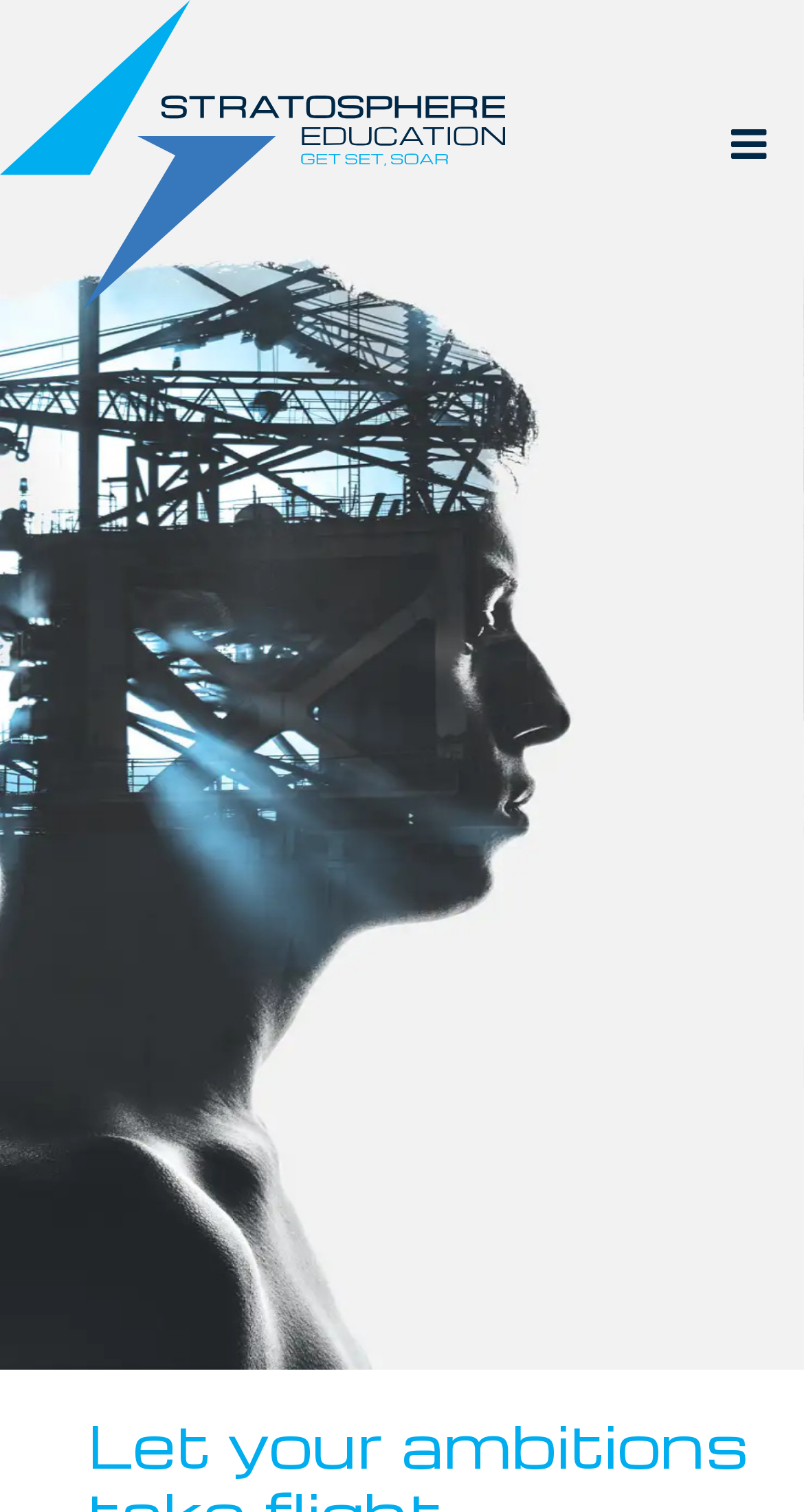Bounding box coordinates are specified in the format (top-left x, top-left y, bottom-right x, bottom-right y). All values are floating point numbers bounded between 0 and 1. Please provide the bounding box coordinate of the region this sentence describes: Top

[0.893, 0.849, 0.97, 0.877]